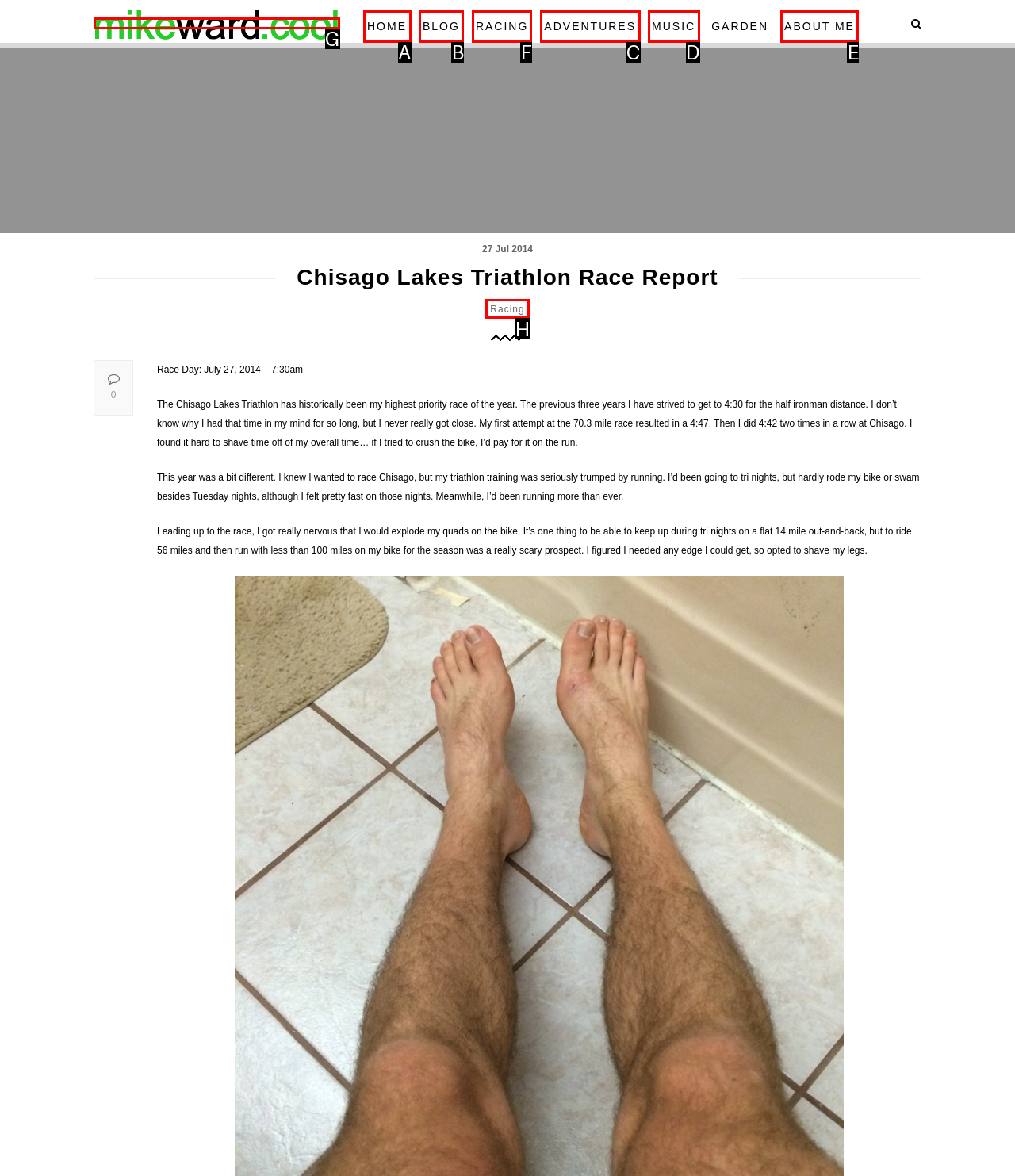Point out the UI element to be clicked for this instruction: visit racing page. Provide the answer as the letter of the chosen element.

F